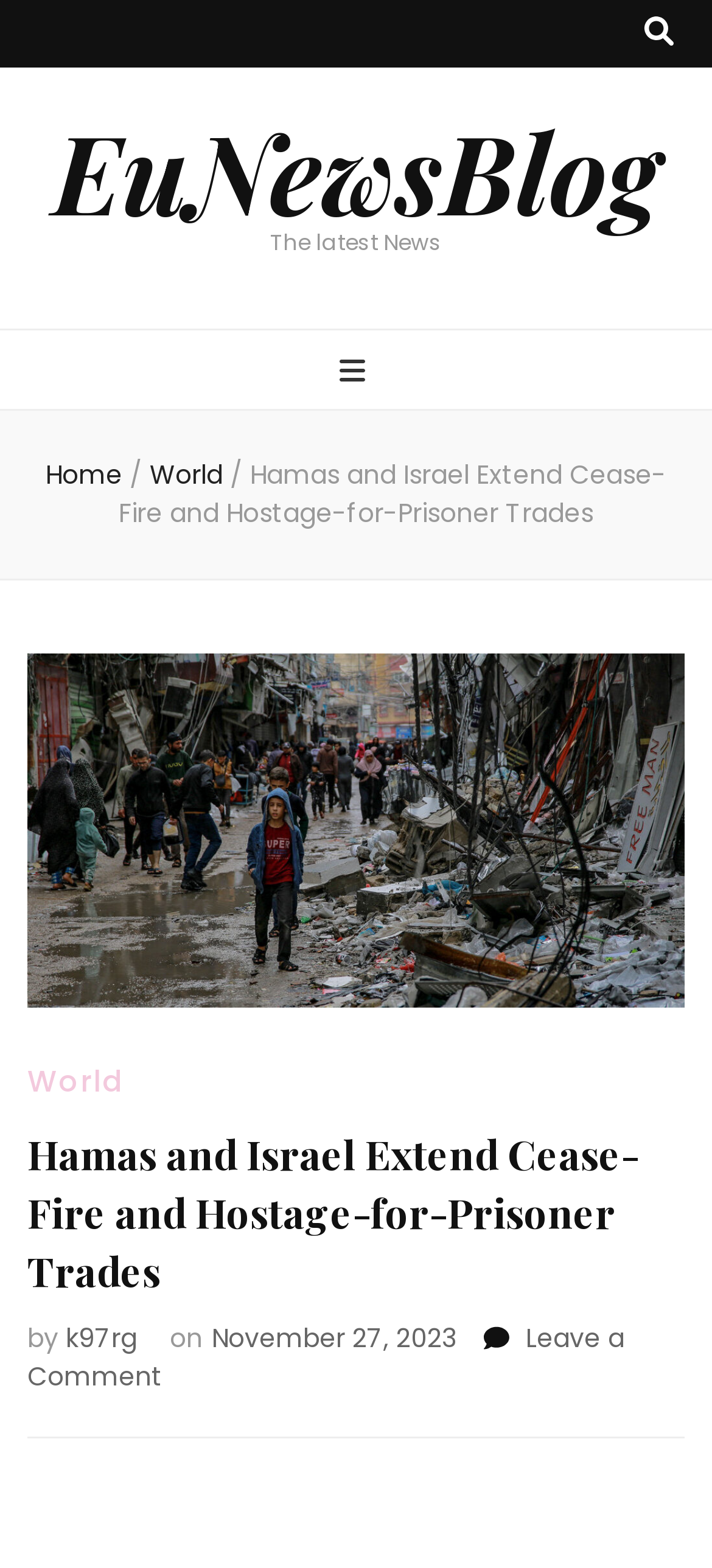Determine the bounding box coordinates of the clickable element to complete this instruction: "Toggle search". Provide the coordinates in the format of four float numbers between 0 and 1, [left, top, right, bottom].

[0.905, 0.006, 0.946, 0.037]